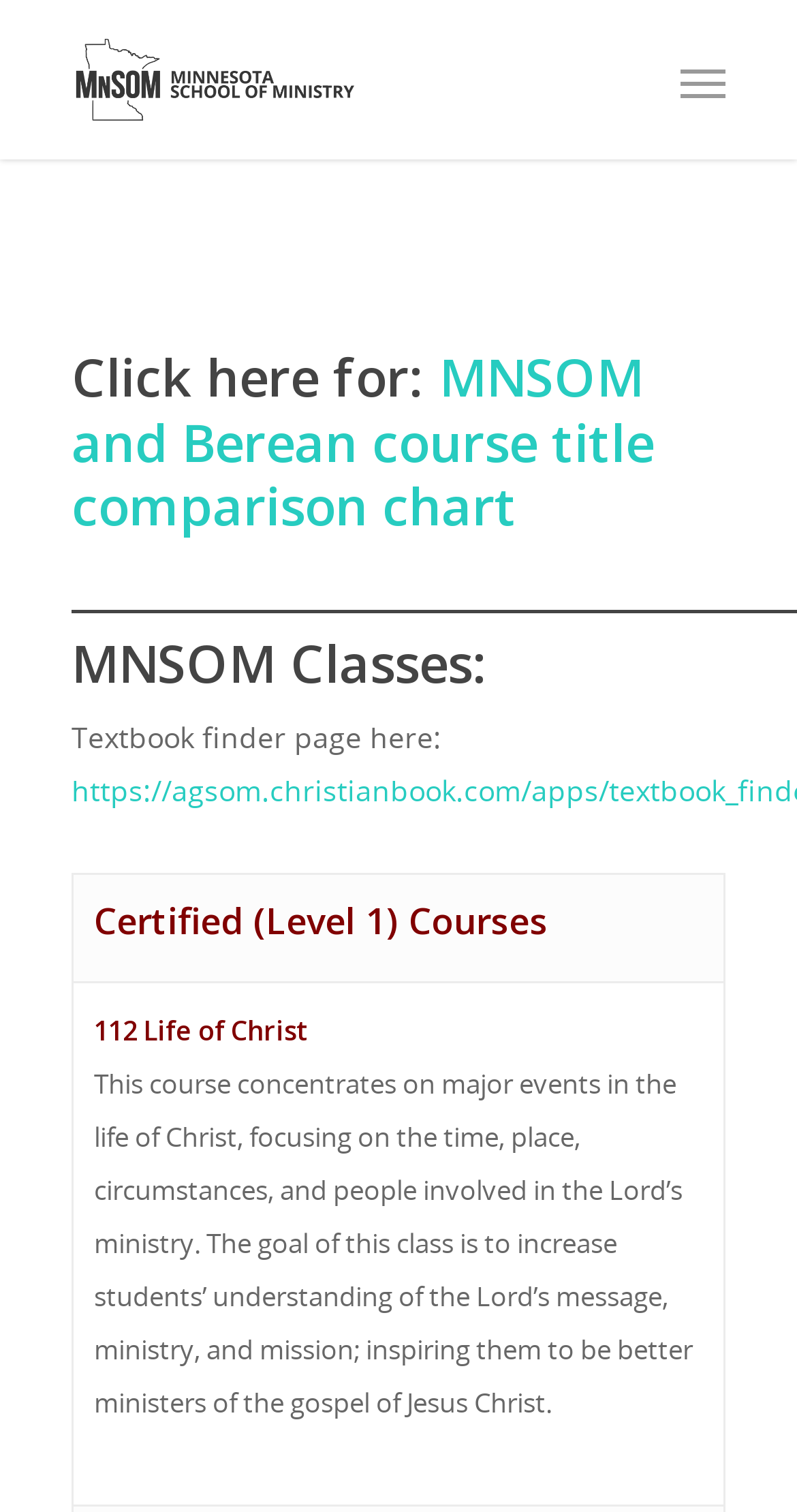How many courses are listed under 'Certified (Level 1) Courses'?
Using the information from the image, provide a comprehensive answer to the question.

Under the 'Certified (Level 1) Courses' section, there is at least one course listed, which is '112 Life of Christ'. There might be more courses, but at least one is visible on the webpage.